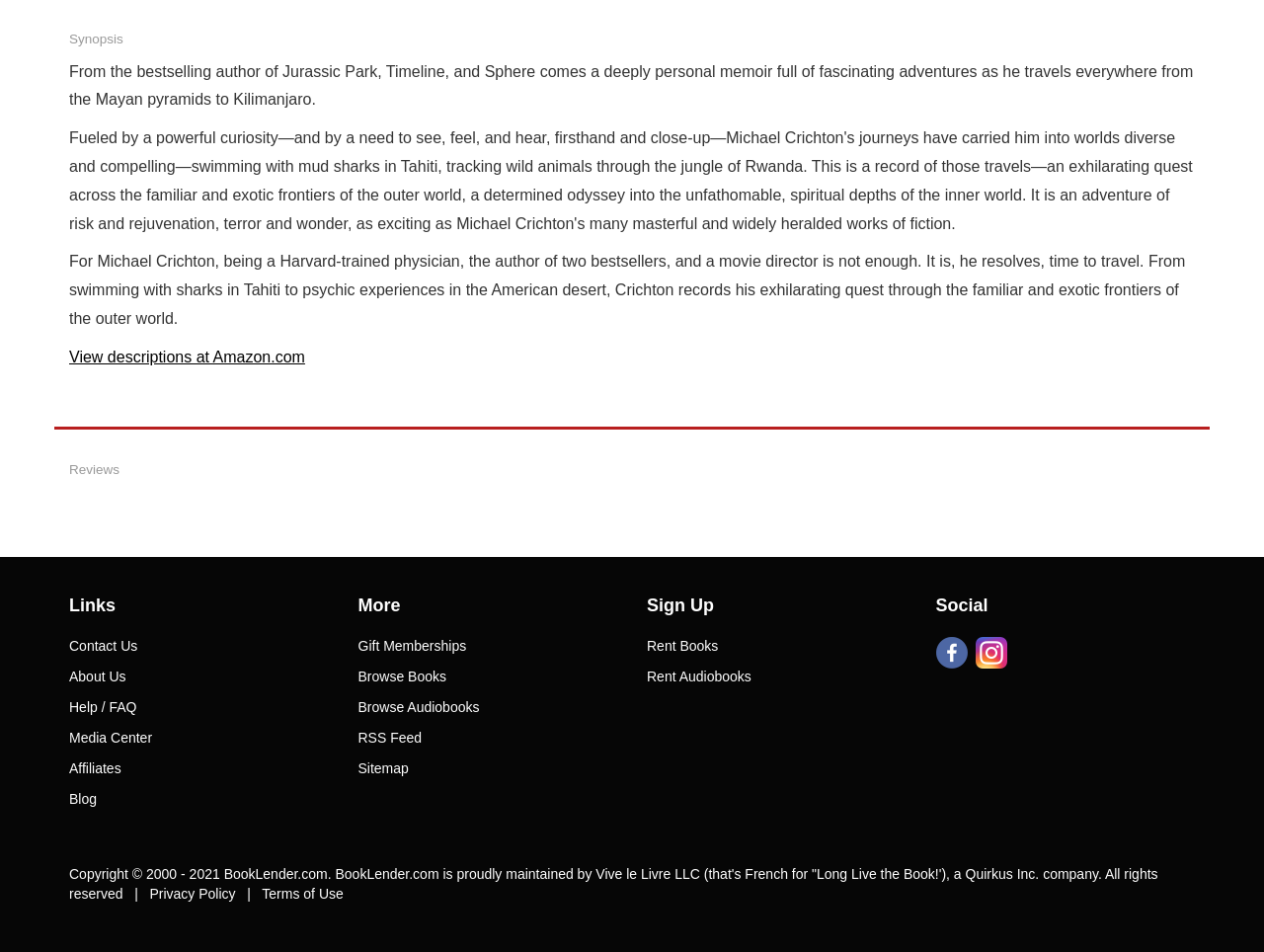Using the provided element description "Blog", determine the bounding box coordinates of the UI element.

[0.055, 0.824, 0.26, 0.856]